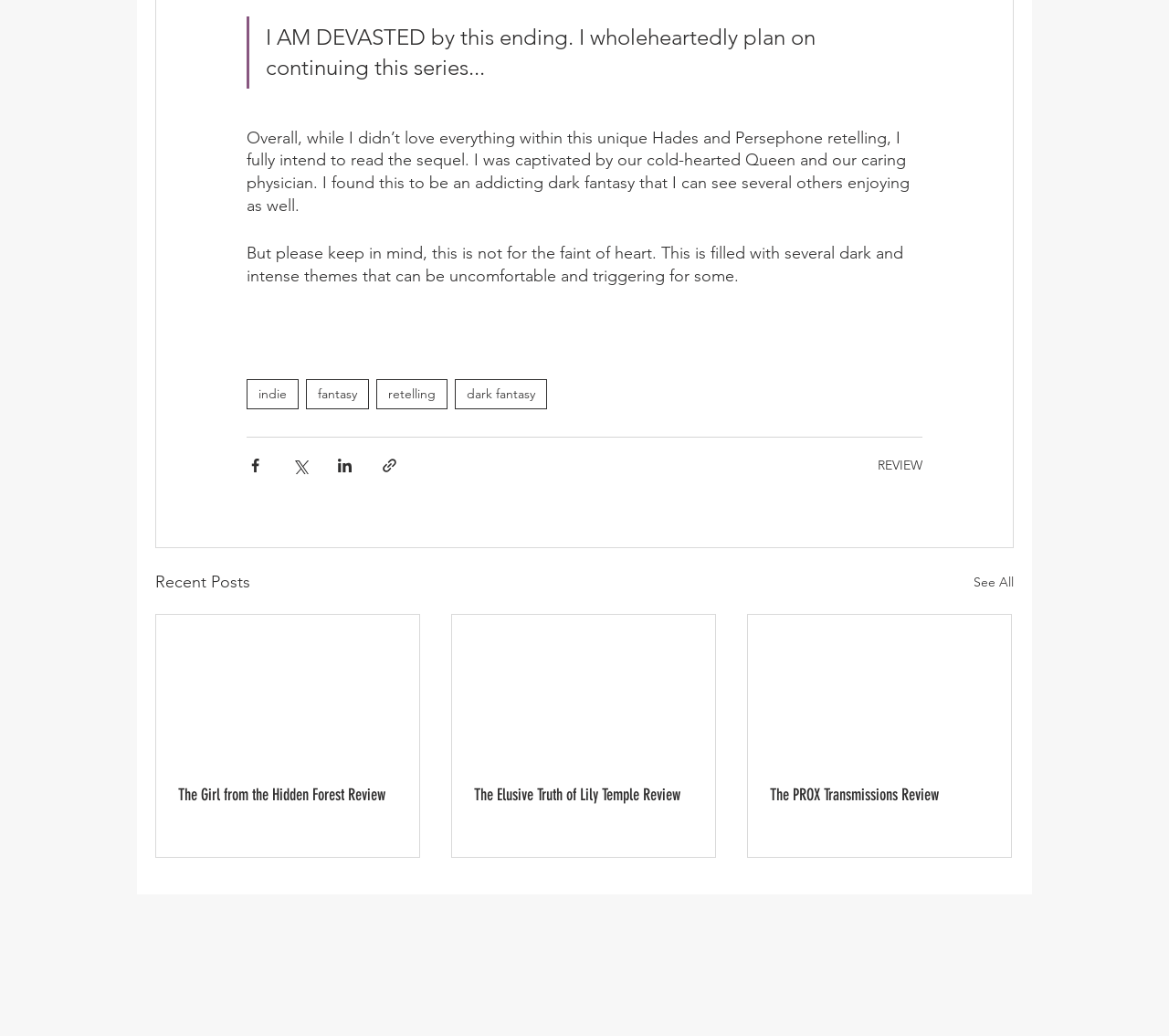Locate the bounding box coordinates of the item that should be clicked to fulfill the instruction: "Read the review of 'The PROX Transmissions'".

[0.659, 0.758, 0.846, 0.777]